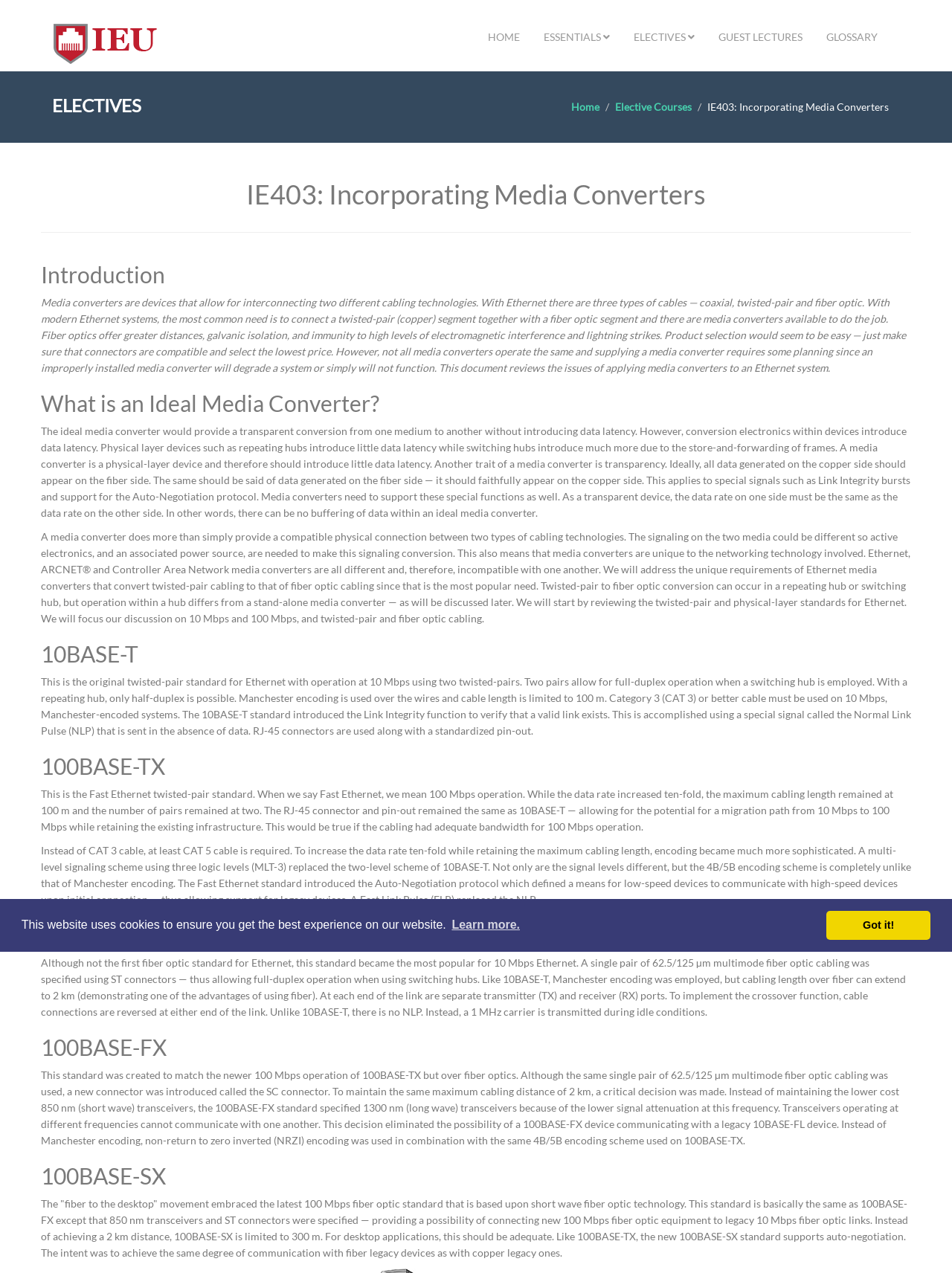Pinpoint the bounding box coordinates for the area that should be clicked to perform the following instruction: "go to the 'HOME' page".

[0.501, 0.018, 0.558, 0.041]